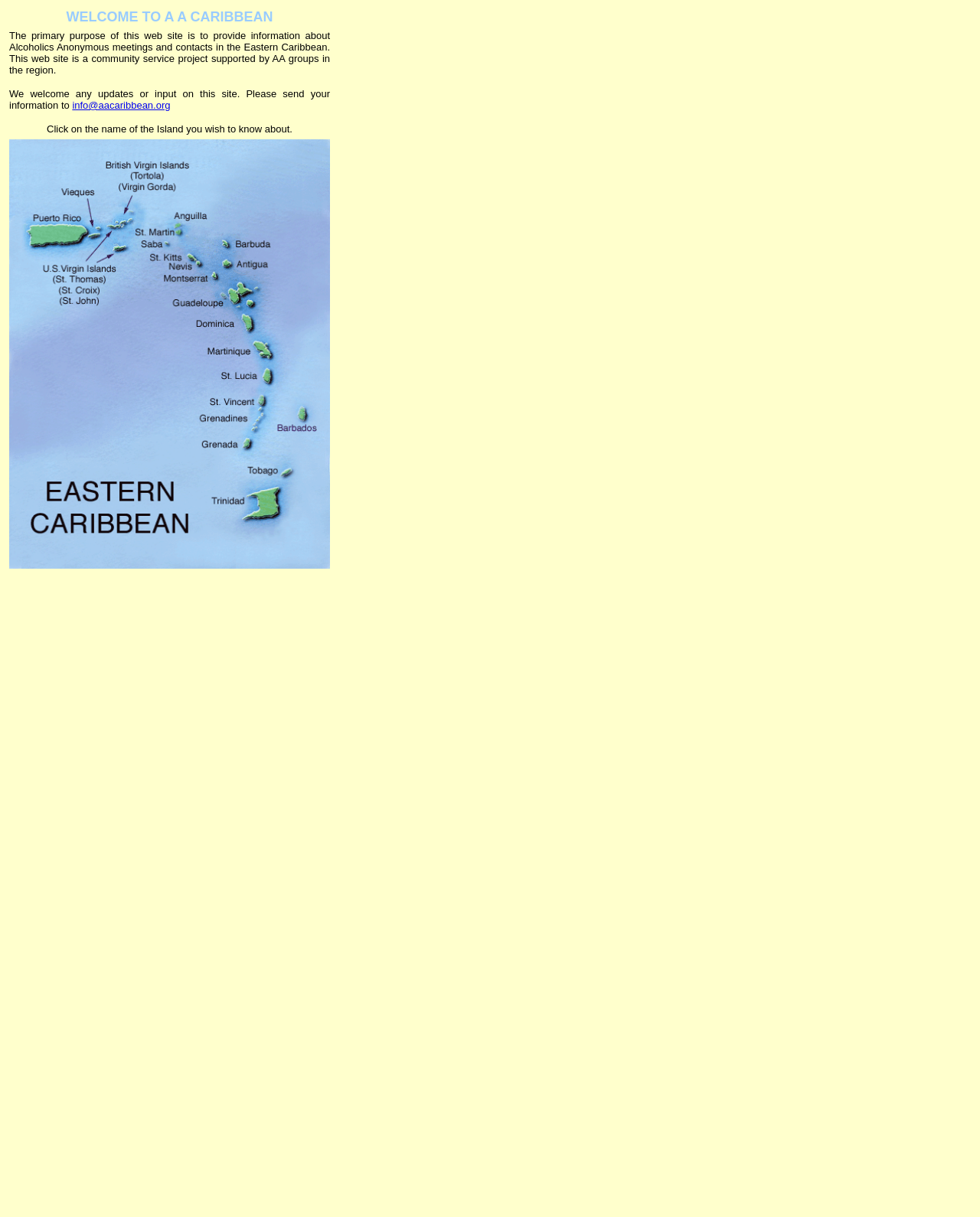Using the elements shown in the image, answer the question comprehensively: What is the email address to send updates or input?

The email address to send updates or input is mentioned in the second table row, which is info@aacaribbean.org, and it is also a clickable link.